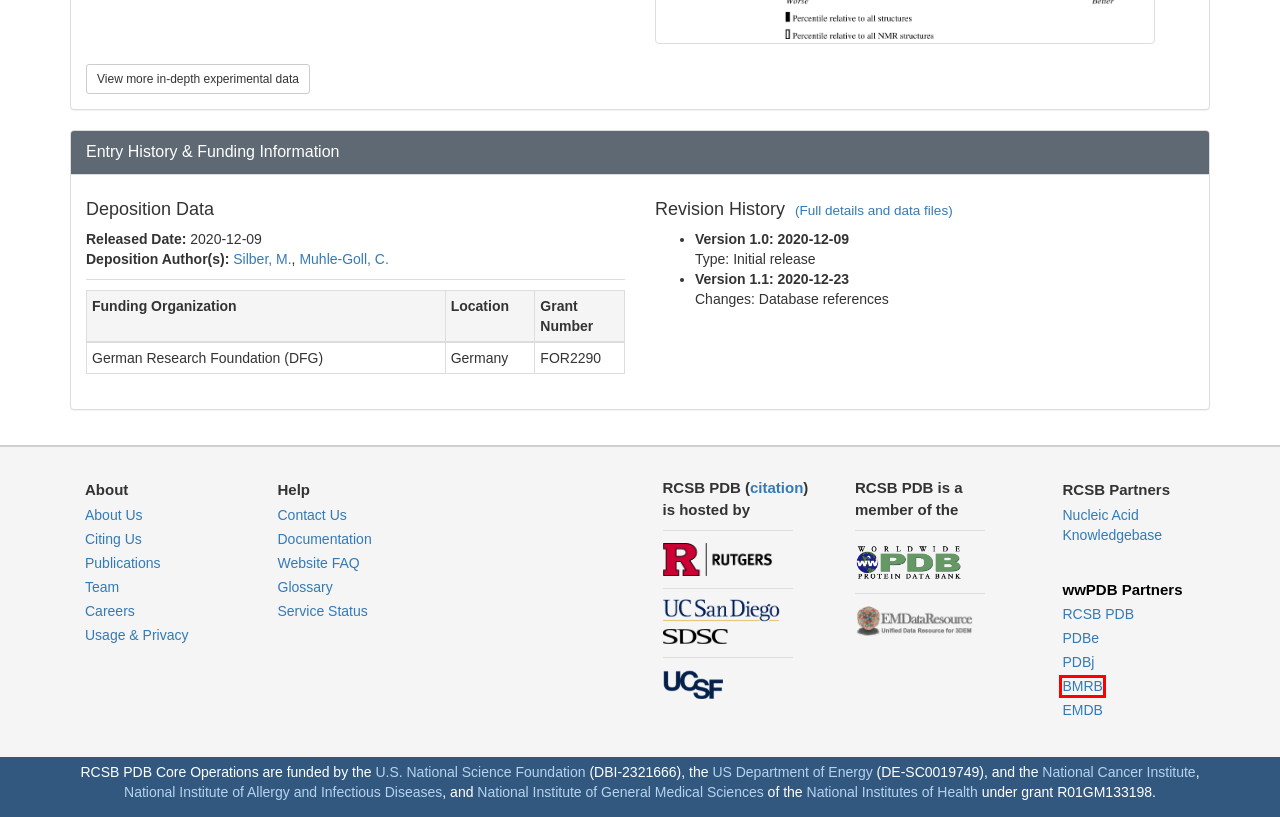Analyze the webpage screenshot with a red bounding box highlighting a UI element. Select the description that best matches the new webpage after clicking the highlighted element. Here are the options:
A. National Institutes of Health (NIH) | Turning Discovery Into Health
B. NSF - National Science Foundation
C. San Diego Supercomputer Center
D. Homepage | Protein Data Bank in Europe
E. Comprehensive Cancer Information - NCI
F. University of California San Diego
G. BMRB - Biological Magnetic Resonance Bank
H. RCSB PDB Status

G